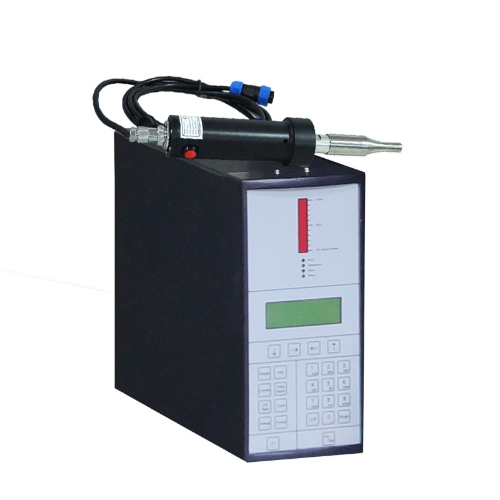What is attached to a flexible cord?
Provide an in-depth and detailed explanation in response to the question.

According to the caption, the welding head is attached to a flexible cord, which ensures ease of movement and accessibility while welding. This design feature allows the user to maneuver the welding head with greater flexibility and convenience.